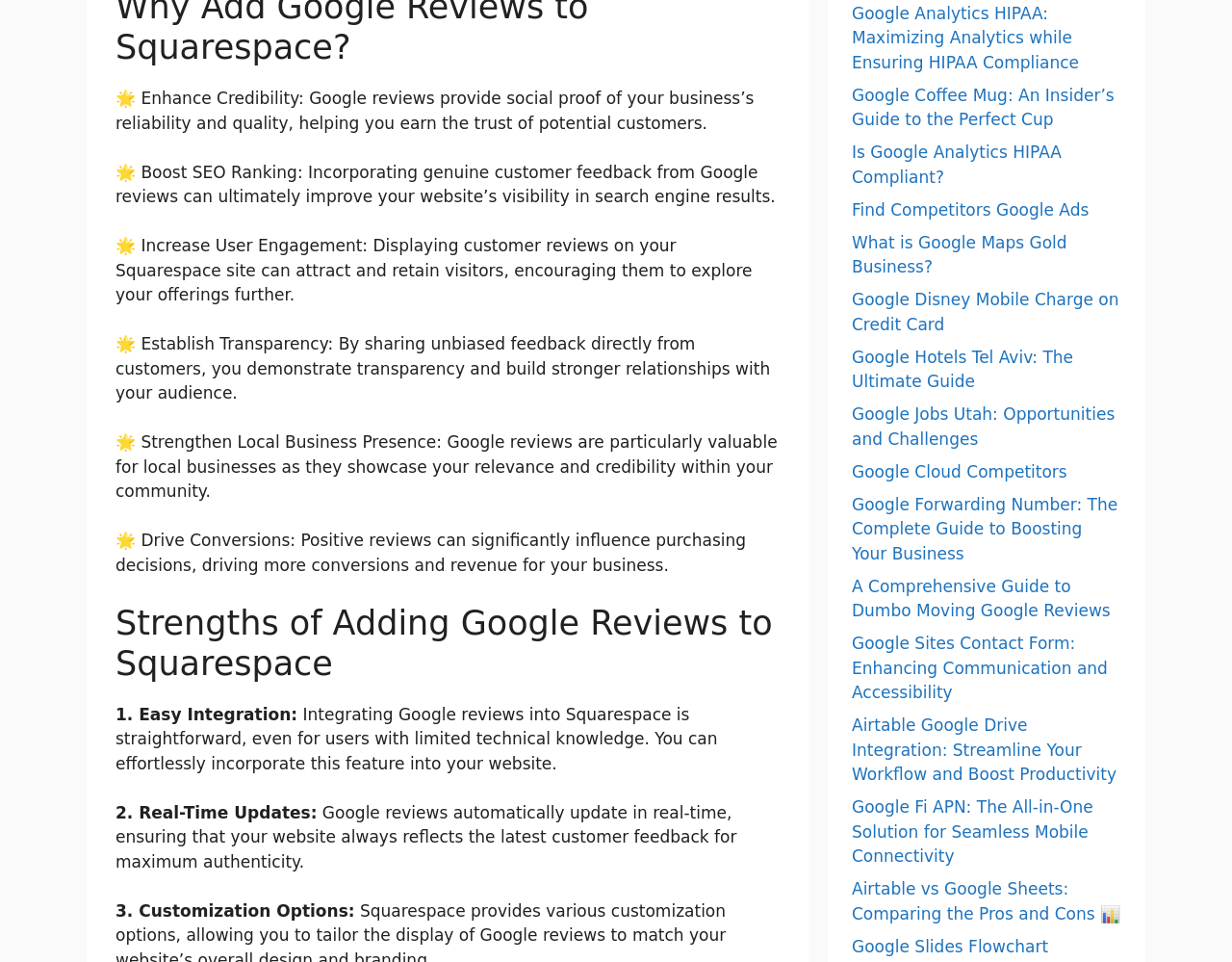Extract the bounding box coordinates of the UI element described: "Find Competitors Google Ads". Provide the coordinates in the format [left, top, right, bottom] with values ranging from 0 to 1.

[0.691, 0.208, 0.884, 0.228]